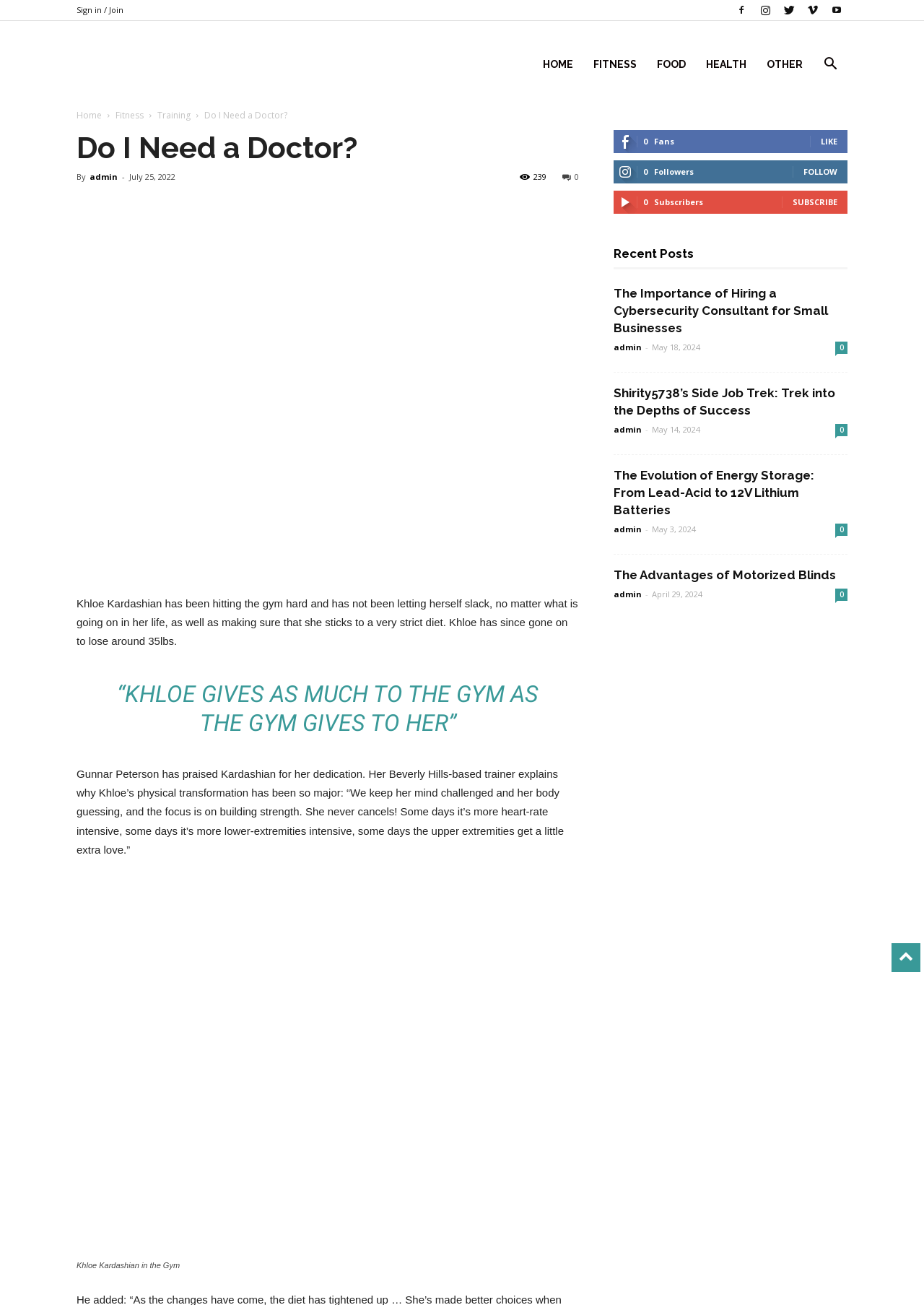How many recent posts are listed?
Kindly answer the question with as much detail as you can.

I counted the number of recent posts listed in the webpage. There are five headings with links to different articles, including 'The Importance of Hiring a Cybersecurity Consultant for Small Businesses', 'Shirity5738’s Side Job Trek: Trek into the Depths of Success', and three others. Therefore, the answer is 5.